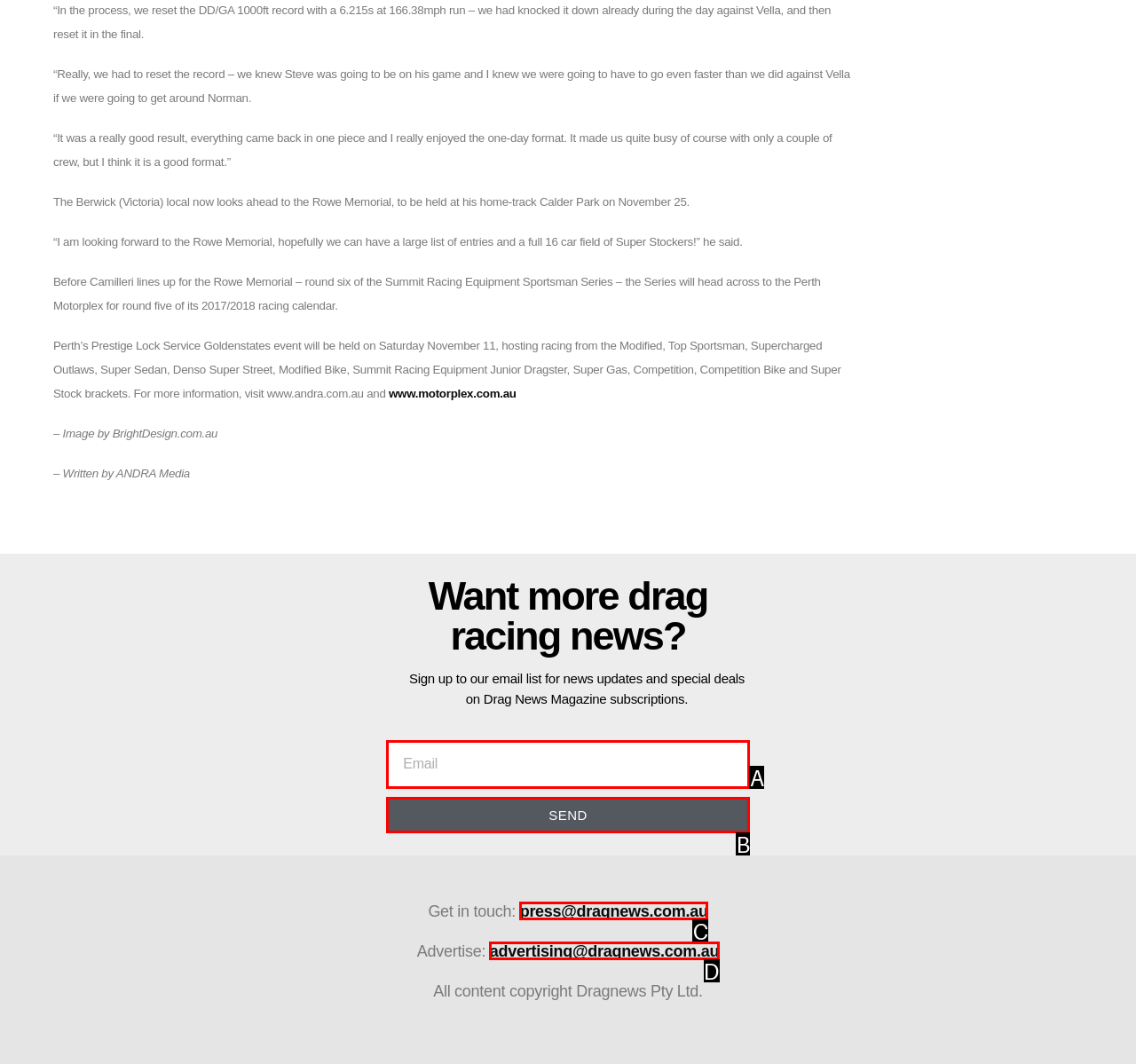Tell me which one HTML element best matches the description: name="form_fields[email]" placeholder="Email"
Answer with the option's letter from the given choices directly.

A